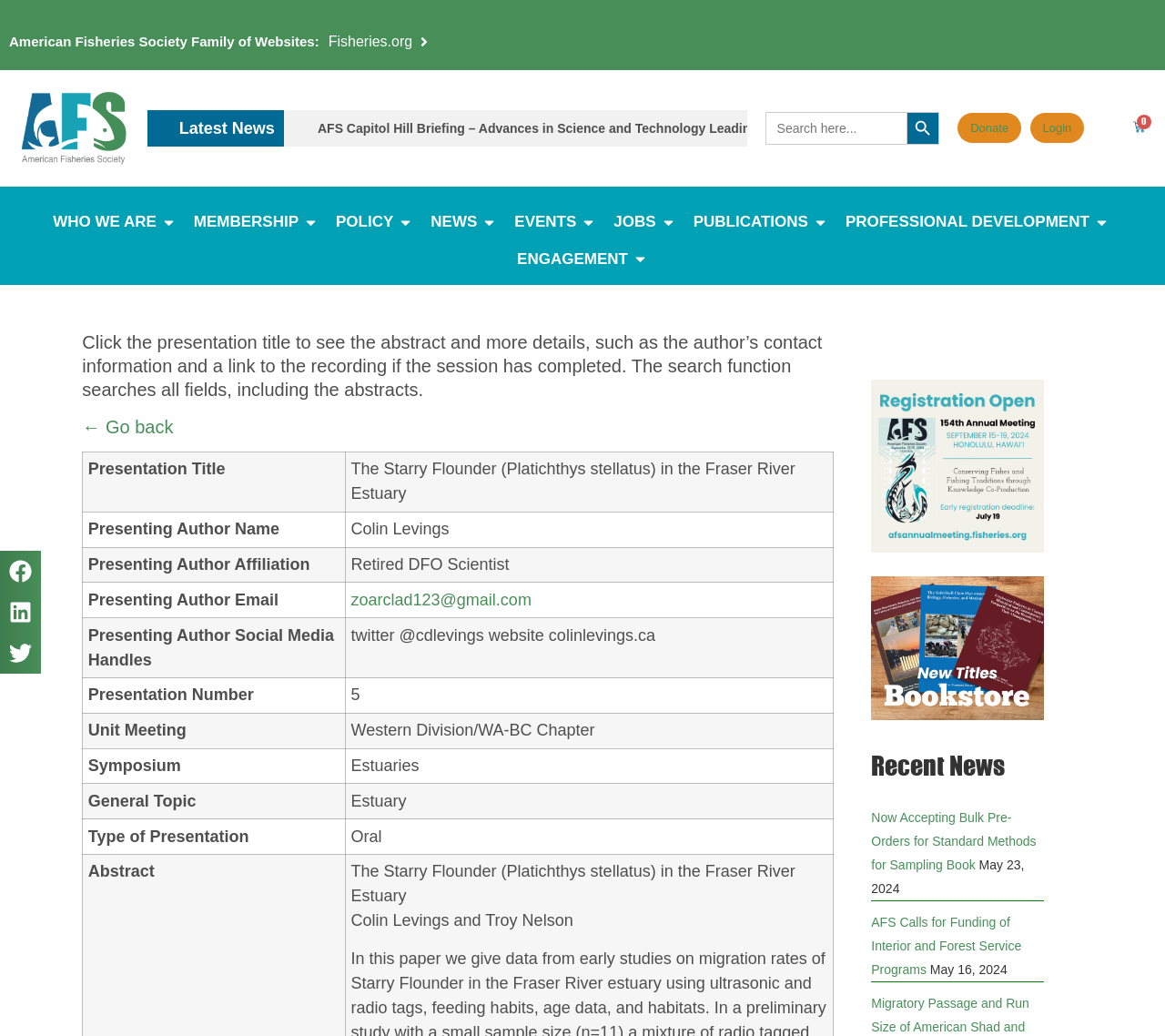Locate the bounding box coordinates of the segment that needs to be clicked to meet this instruction: "Share on Facebook".

[0.0, 0.532, 0.035, 0.571]